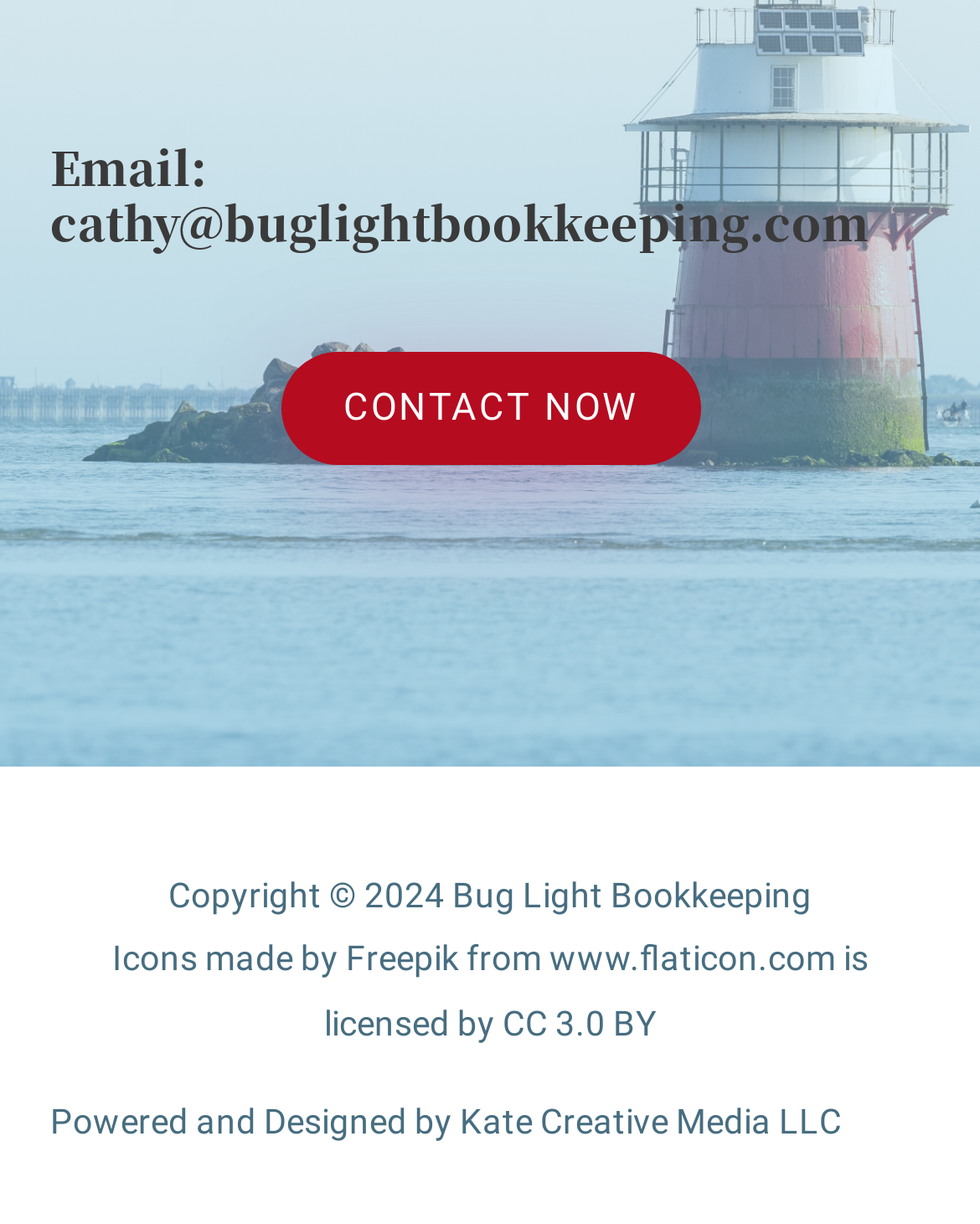What is the website's copyright year?
Kindly answer the question with as much detail as you can.

The copyright year is obtained from the StaticText element in the footer section of the webpage, which contains the text 'Copyright © 2024'.